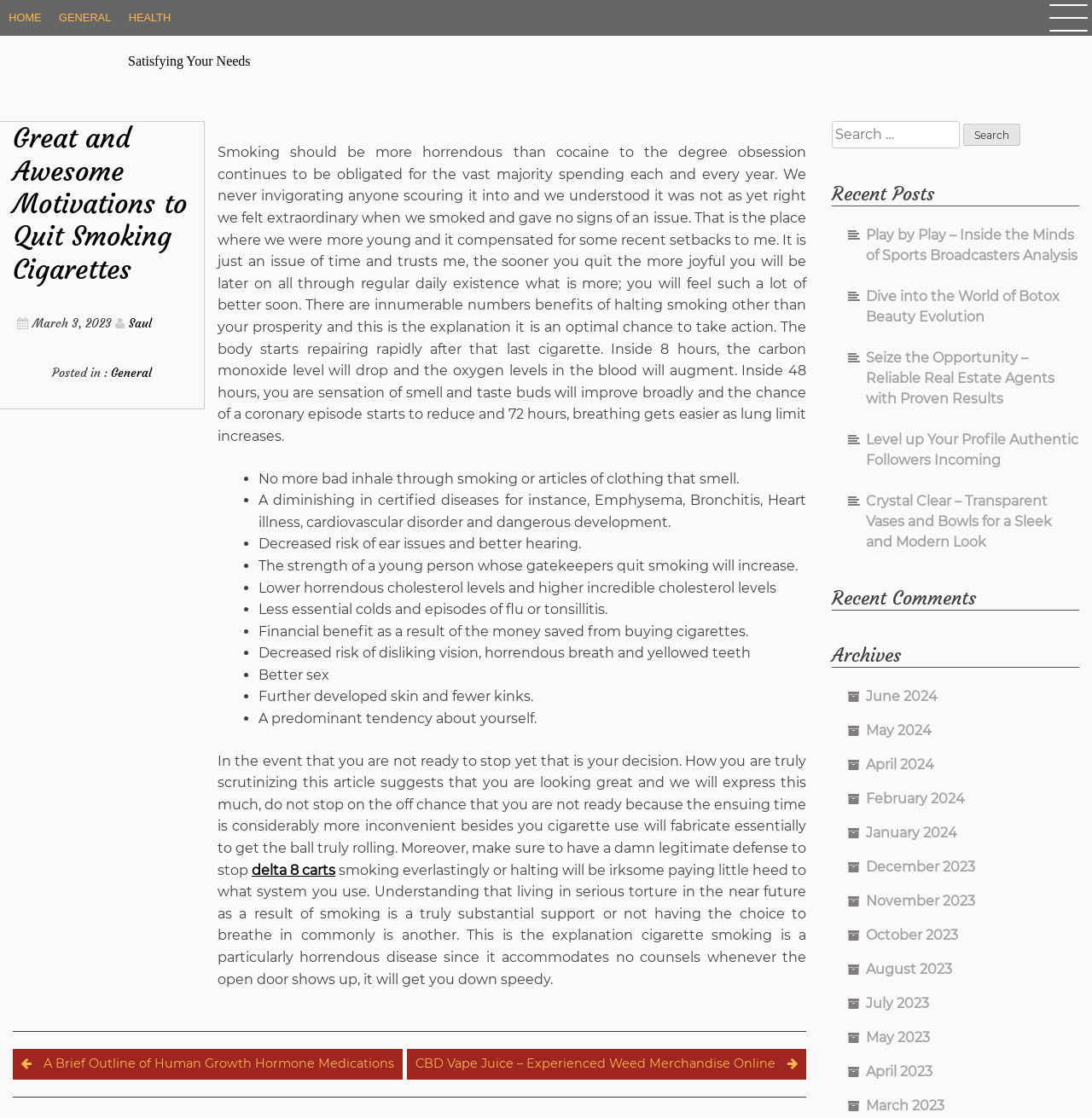Use a single word or phrase to answer the following:
What is the category of the article?

General